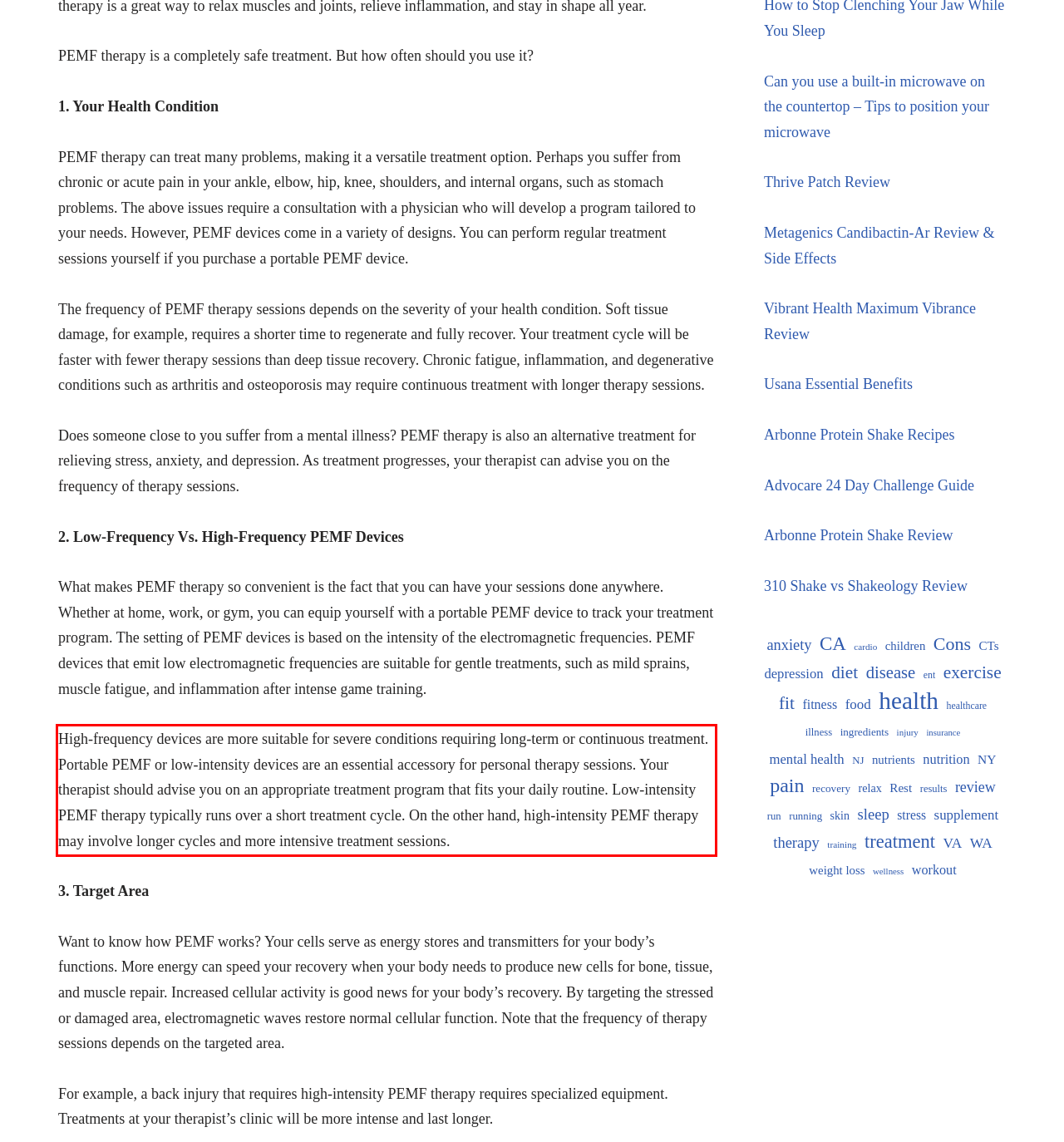Using the webpage screenshot, recognize and capture the text within the red bounding box.

High-frequency devices are more suitable for severe conditions requiring long-term or continuous treatment. Portable PEMF or low-intensity devices are an essential accessory for personal therapy sessions. Your therapist should advise you on an appropriate treatment program that fits your daily routine. Low-intensity PEMF therapy typically runs over a short treatment cycle. On the other hand, high-intensity PEMF therapy may involve longer cycles and more intensive treatment sessions.